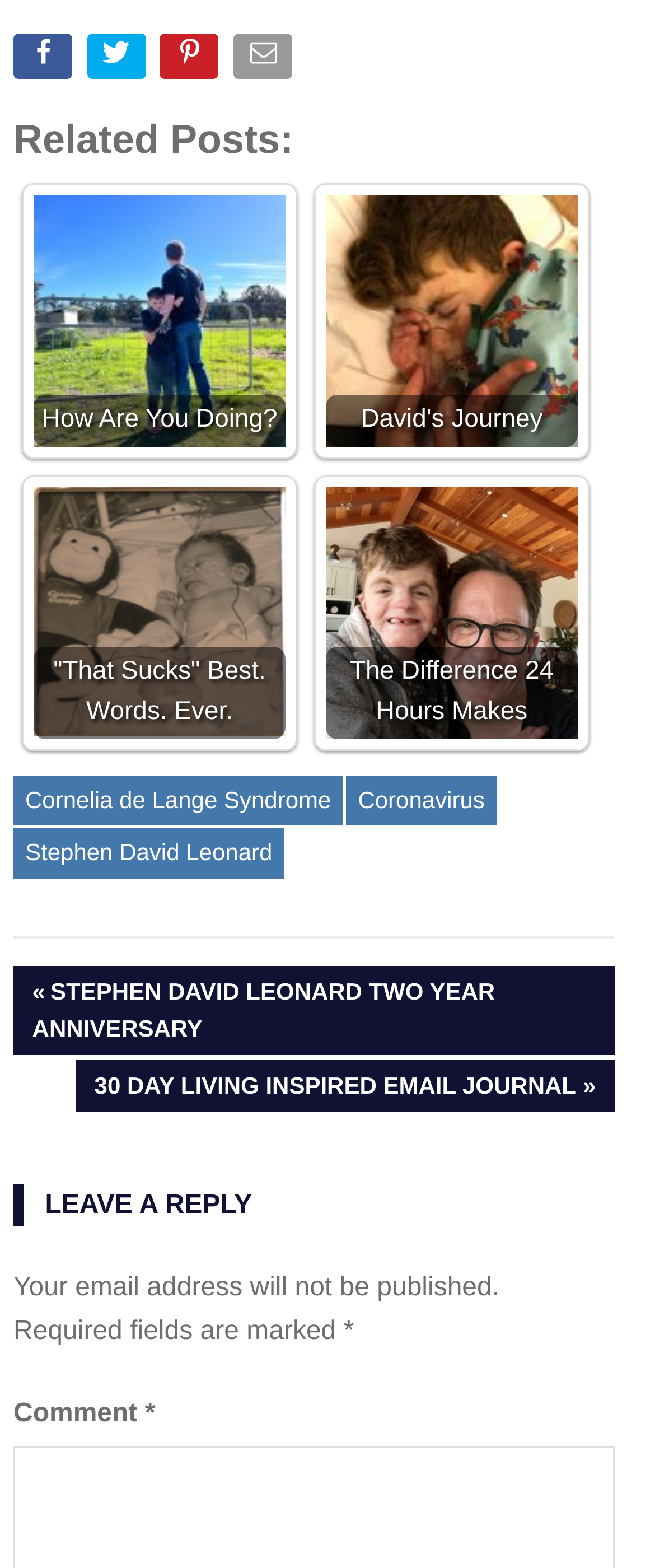Please identify the bounding box coordinates of the element I should click to complete this instruction: 'Email this post'. The coordinates should be given as four float numbers between 0 and 1, like this: [left, top, right, bottom].

[0.356, 0.022, 0.457, 0.059]